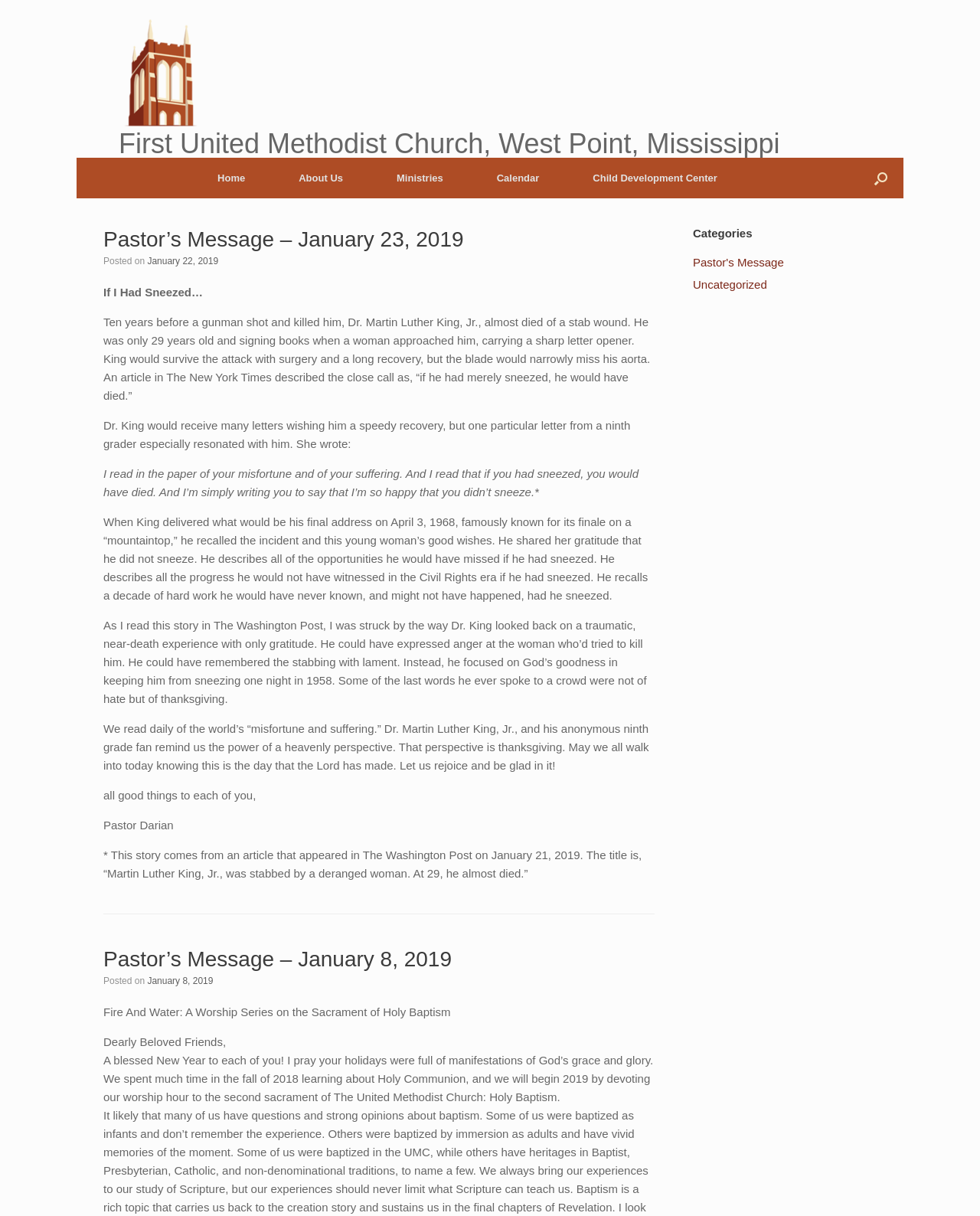Pinpoint the bounding box coordinates of the clickable element to carry out the following instruction: "View the photo."

None